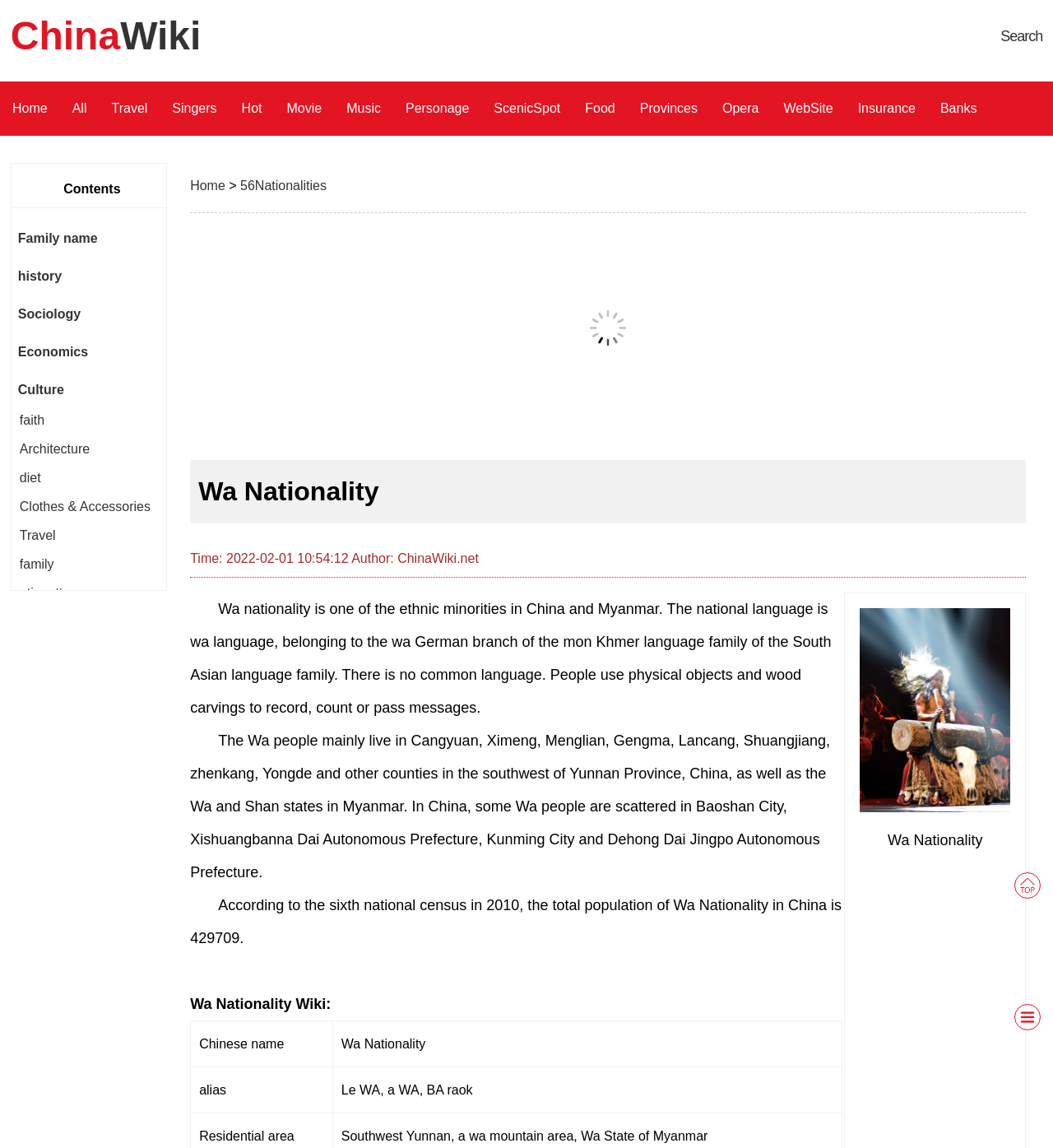Please provide the bounding box coordinates for the element that needs to be clicked to perform the instruction: "View the image of Wa Nationality". The coordinates must consist of four float numbers between 0 and 1, formatted as [left, top, right, bottom].

[0.817, 0.53, 0.96, 0.708]